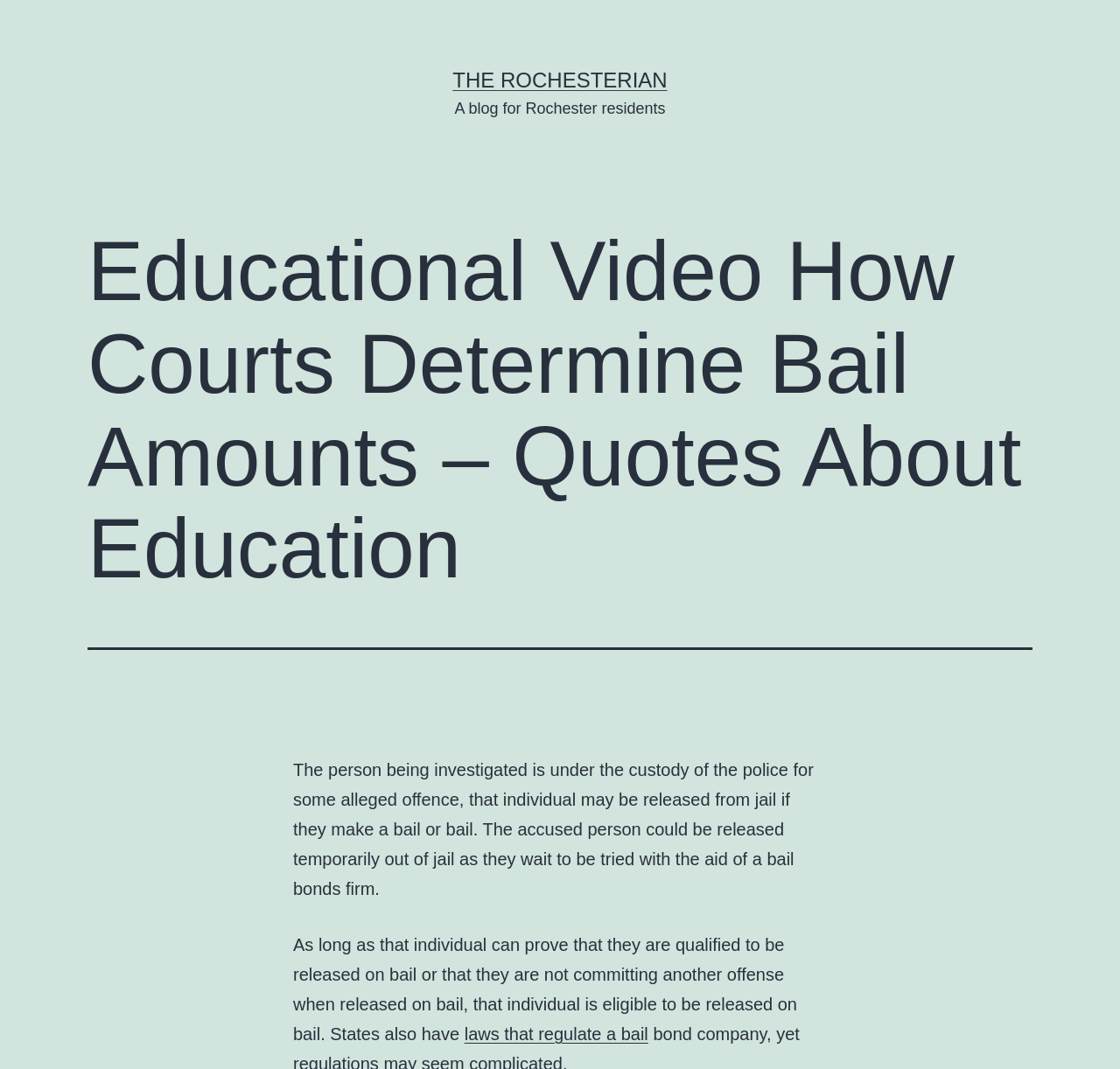Using the information in the image, give a comprehensive answer to the question: 
What is the relationship between bail and jail?

According to the webpage, an individual can be released from jail if they make a bail or bail, implying that bail is a means to secure release from jail.